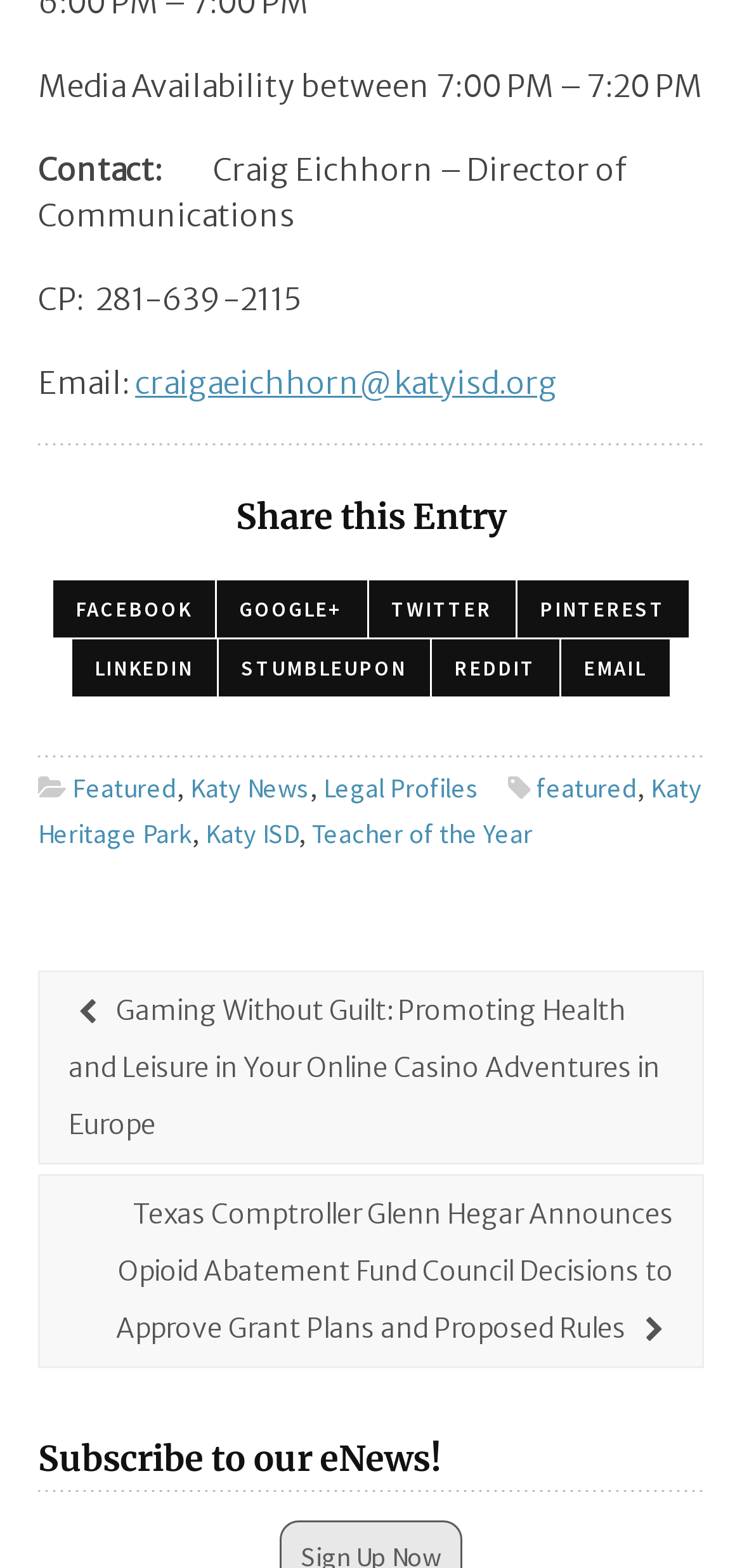Please locate the bounding box coordinates of the element that should be clicked to achieve the given instruction: "Subscribe to our eNews".

[0.051, 0.915, 0.949, 0.952]